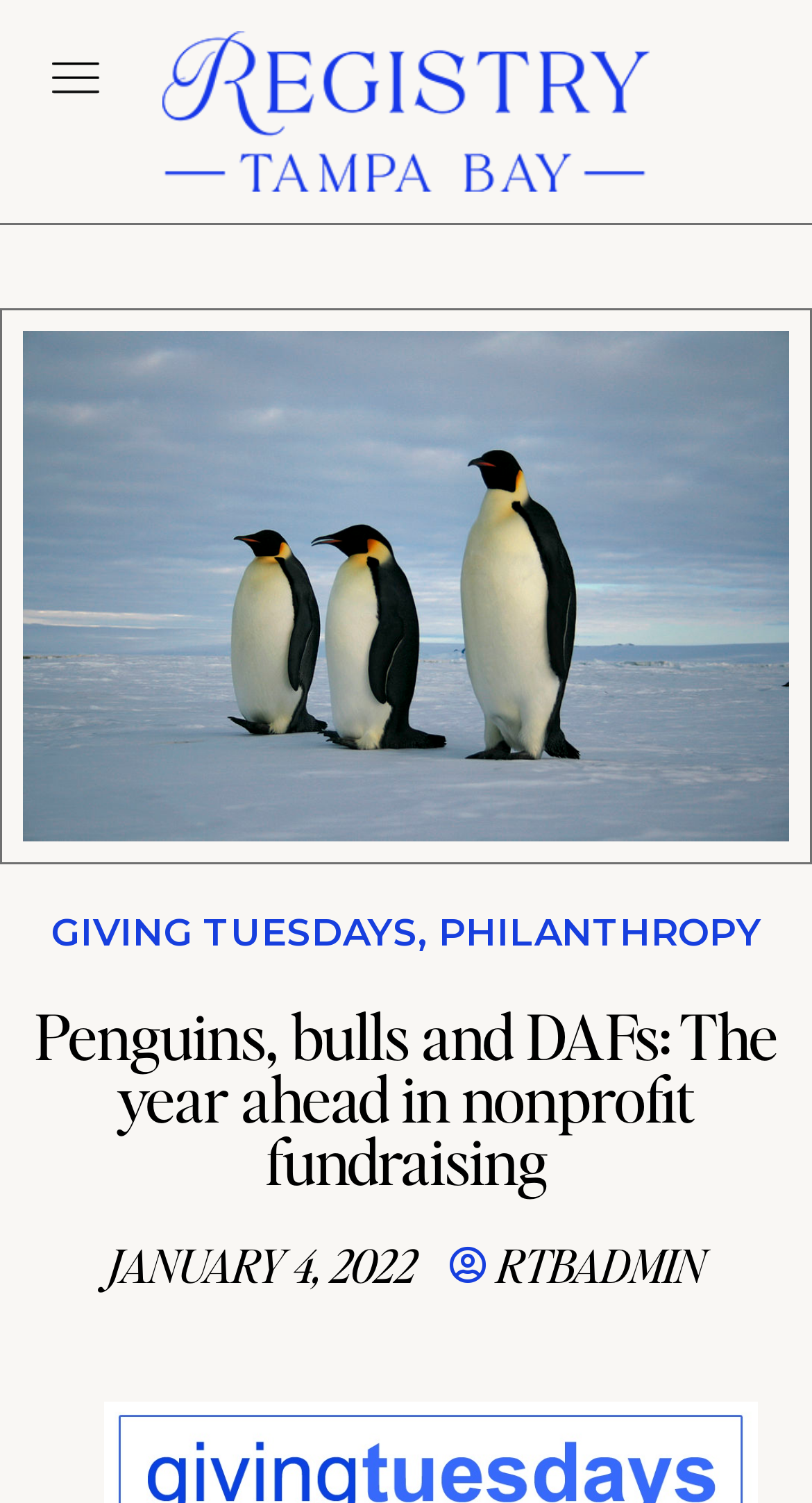Consider the image and give a detailed and elaborate answer to the question: 
What is the category of the article?

I determined the category of the article by examining the link elements and found that one of them contains the text 'PHILANTHROPY', which is likely the category of the article.